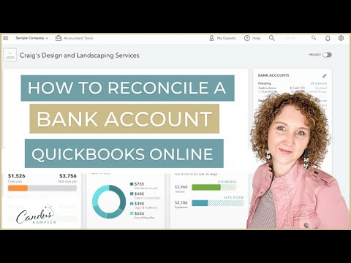What is the purpose of the interface?
Provide an in-depth and detailed answer to the question.

The visual design aims to simplify the steps involved in the reconciliation process, making it accessible for any business user looking to streamline their accounting tasks.